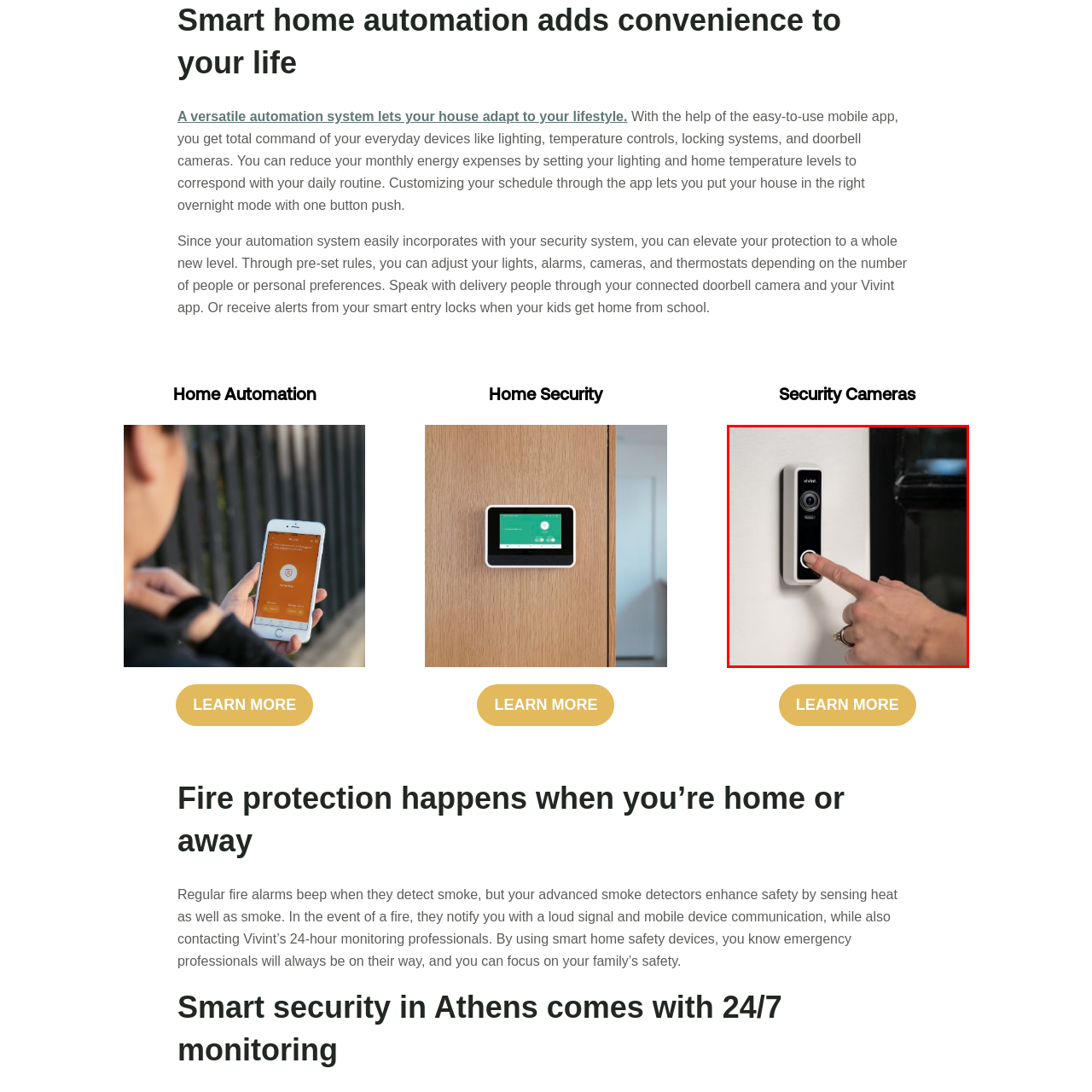Describe meticulously the scene encapsulated by the red boundary in the image.

The image features a Vivint smart doorbell camera mounted on a wall, showcasing a sleek and modern design. A person's hand, adorned with a ring, is positioned to press the doorbell button, indicating an interactive moment. This device not only allows for convenient access control but also integrates seamlessly with home security systems, enhancing protection and monitoring capabilities. The doorbell camera exemplifies how the Vivint automation system elevates home security by enabling users to communicate with visitors remotely and receive alerts about activities at their entryway.